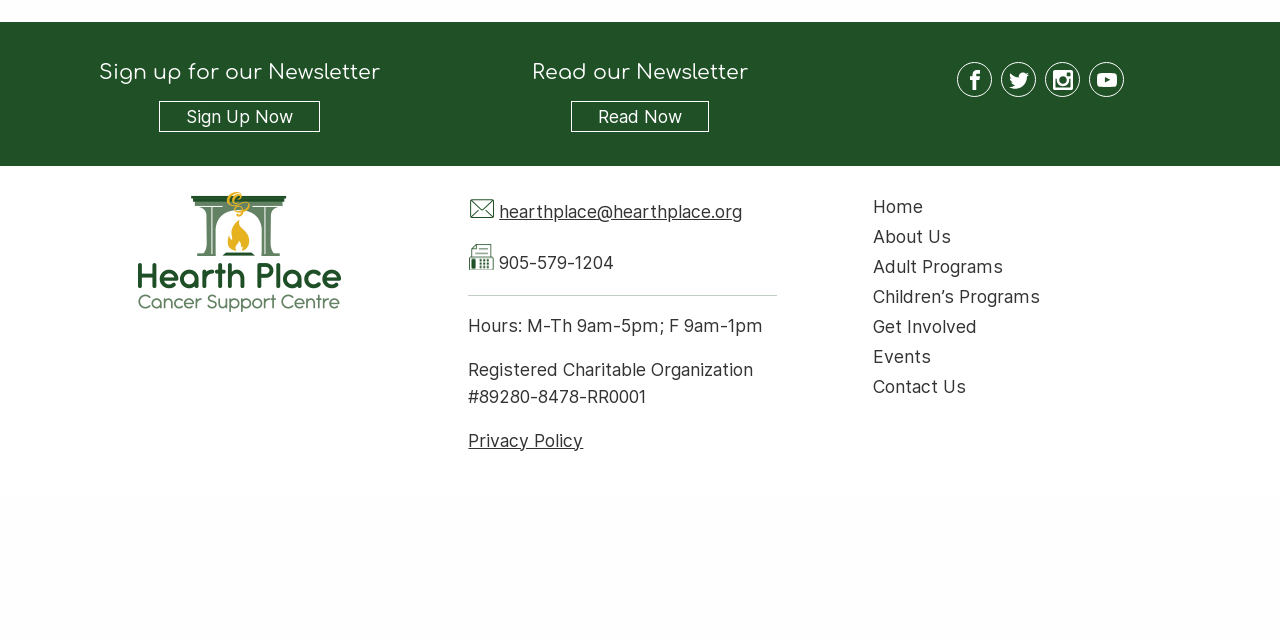Find the bounding box of the web element that fits this description: "Twitter".

[0.782, 0.097, 0.809, 0.152]